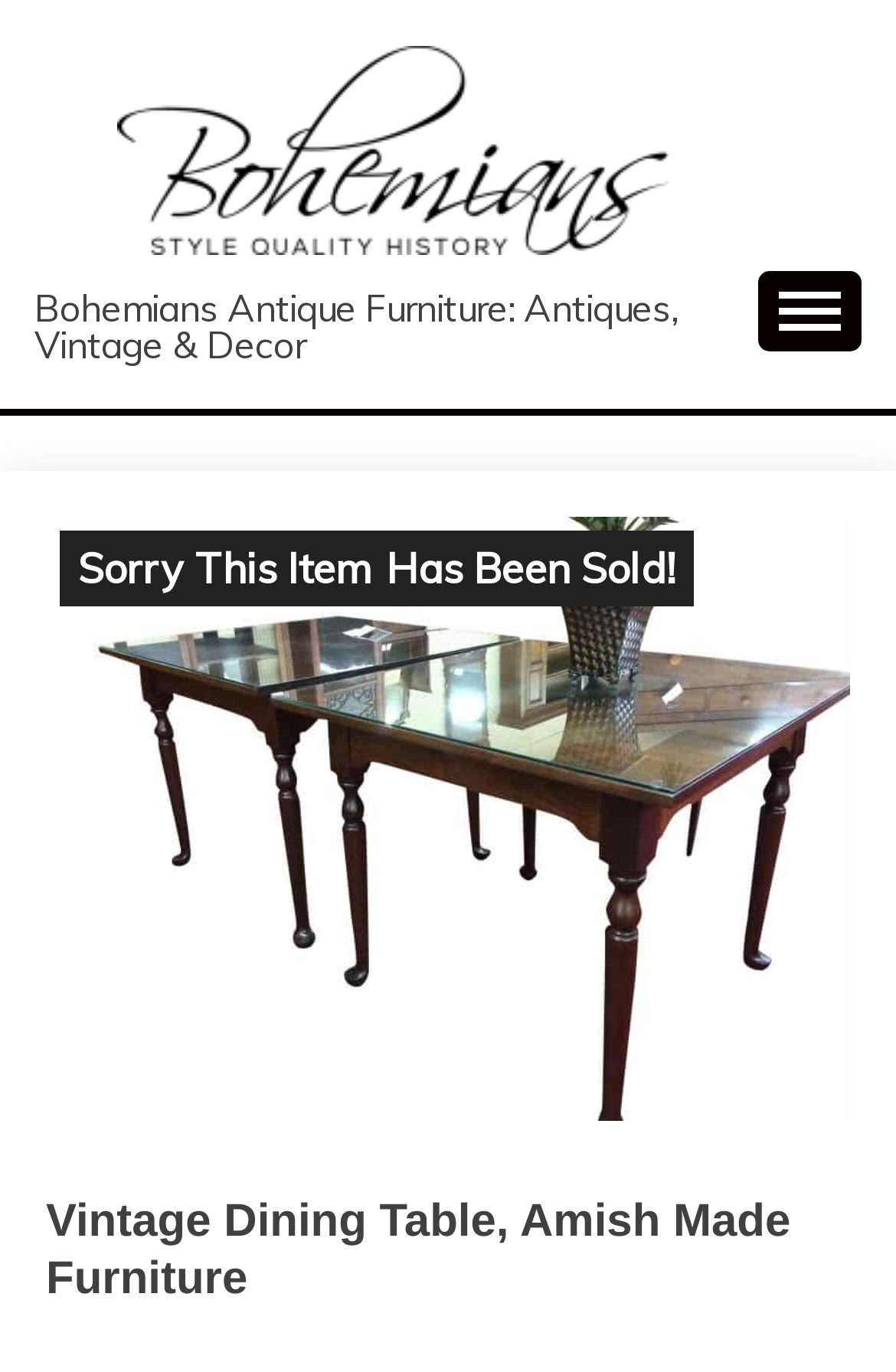Is the primary menu expanded?
Using the image as a reference, give a one-word or short phrase answer.

False